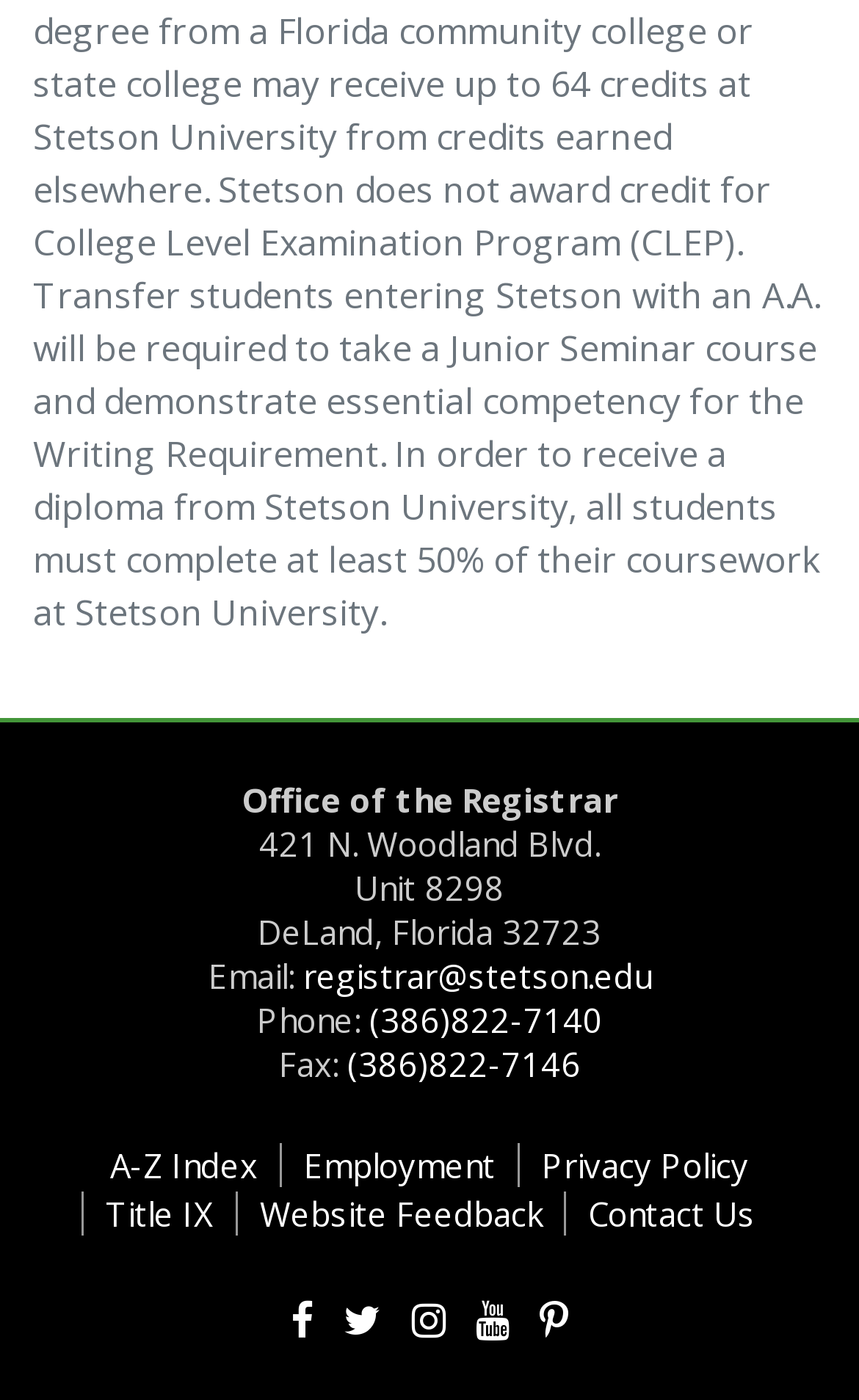Provide the bounding box coordinates of the HTML element this sentence describes: "Contact Us". The bounding box coordinates consist of four float numbers between 0 and 1, i.e., [left, top, right, bottom].

[0.685, 0.851, 0.879, 0.883]